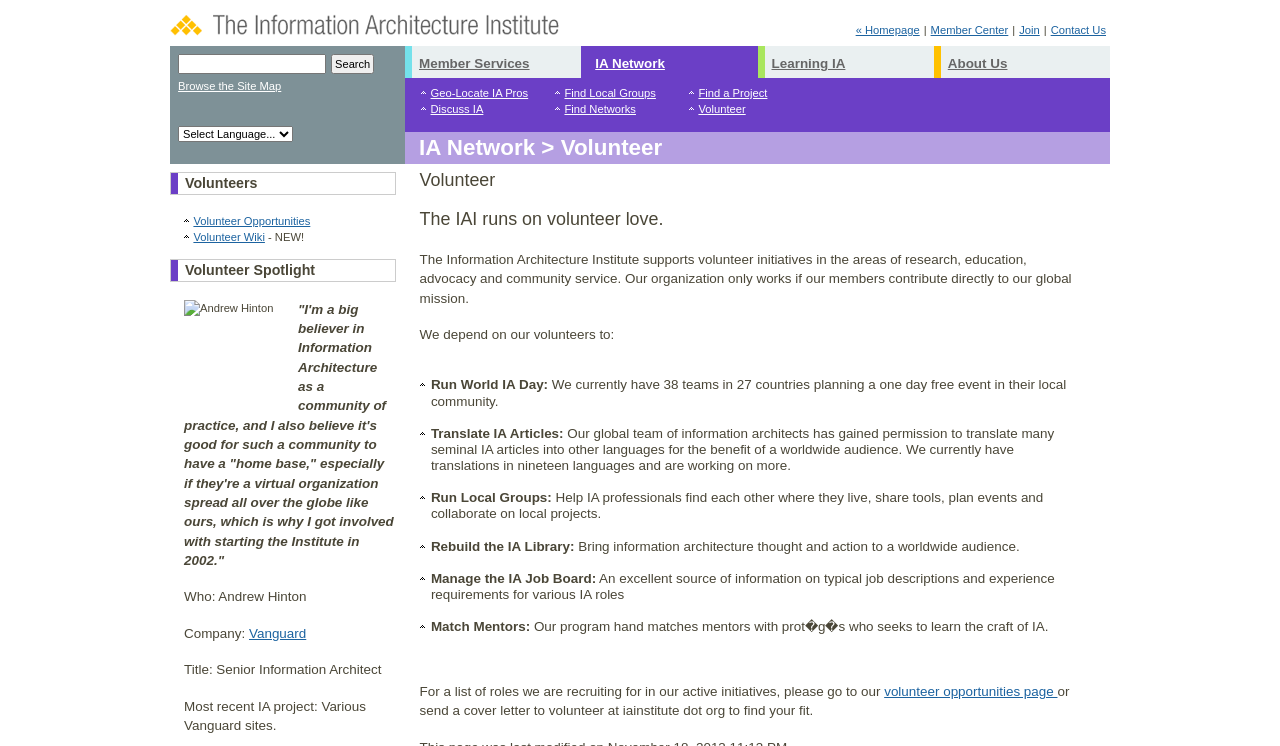Give a one-word or short-phrase answer to the following question: 
How many teams are currently planning a World IA Day event?

38